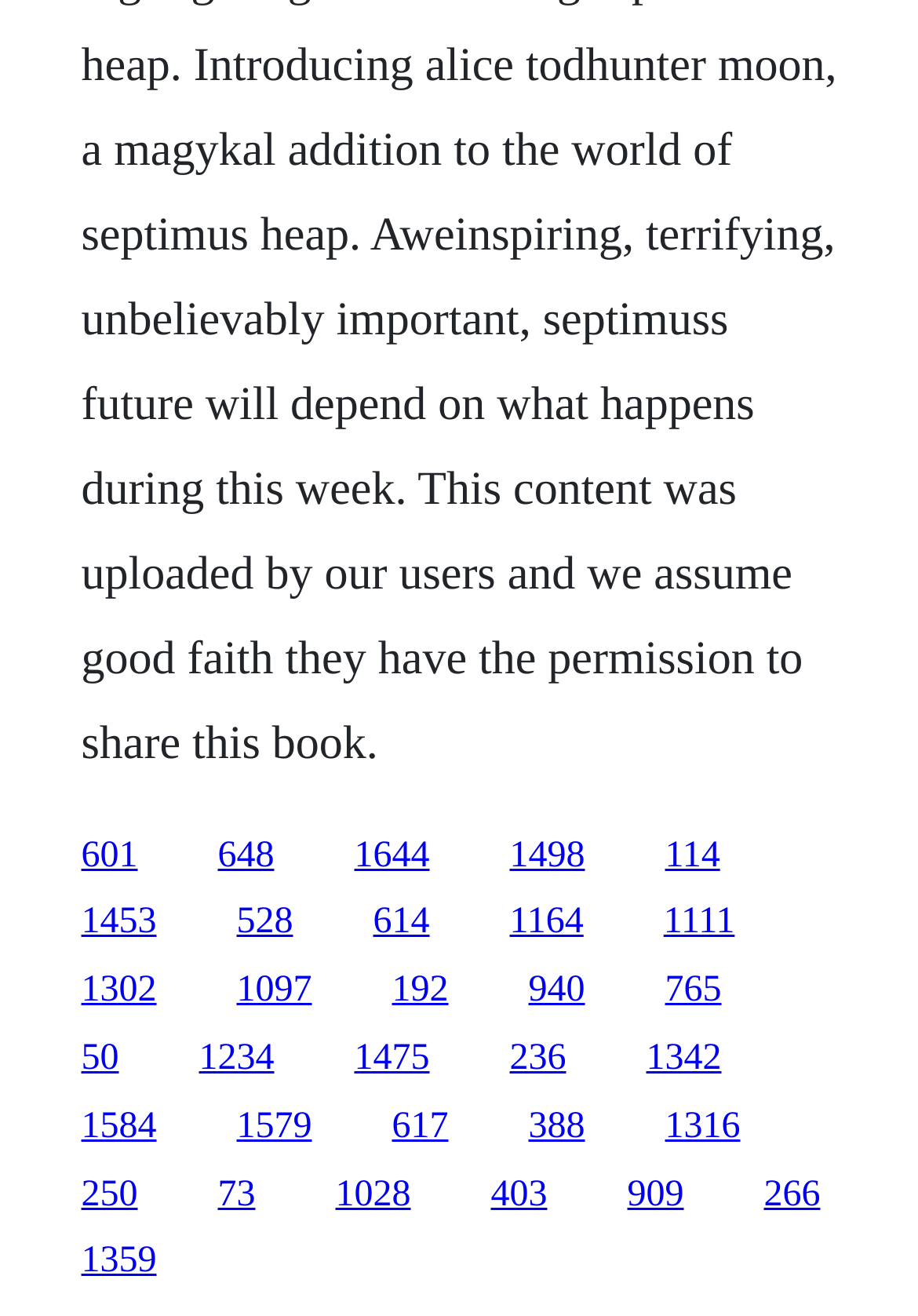Give a concise answer of one word or phrase to the question: 
What is the horizontal position of the link with ID '1644'?

0.386